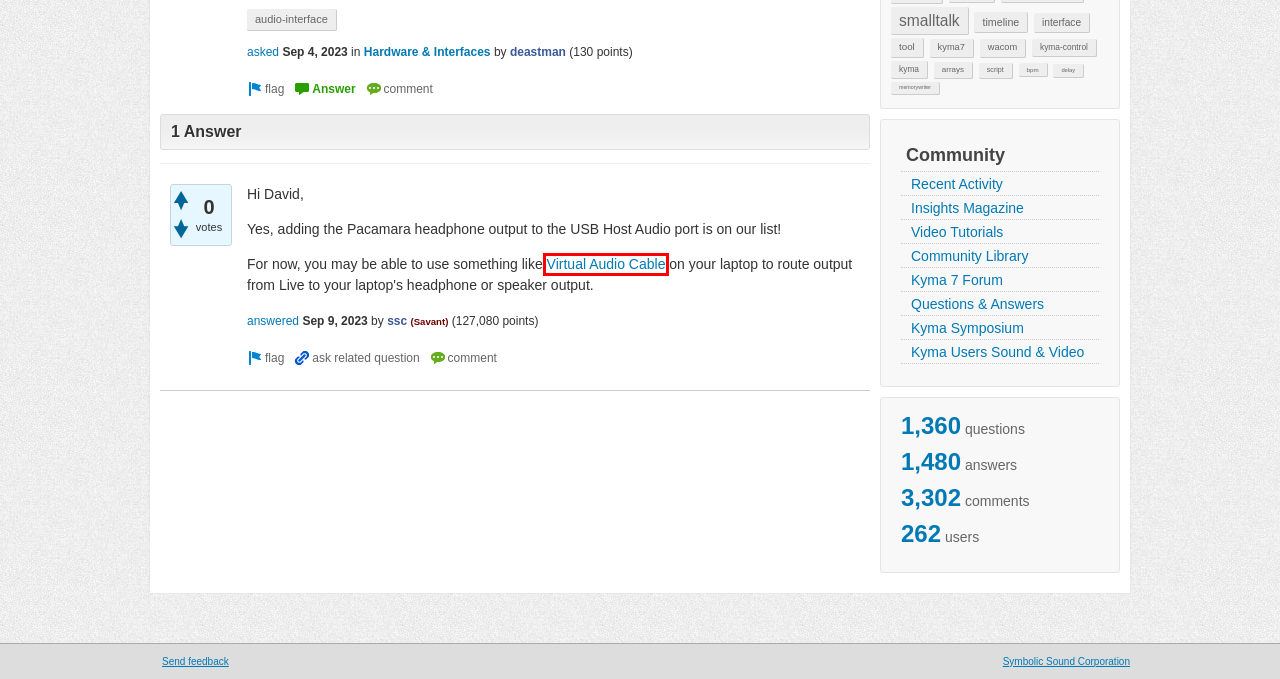Observe the provided screenshot of a webpage with a red bounding box around a specific UI element. Choose the webpage description that best fits the new webpage after you click on the highlighted element. These are your options:
A. Kyma Community Sound Library – kyma
B. Forums – kyma
C. Virtual Audio Cable (VAC) - connect audio applications, route and mix
sounds
D. Kyma International Sound Symposium Videos – kyma
E. kyma – sound design inspiration
F. Kyma Q&A
G. Access Support – kyma
H. Sound and Video from Kyma Users – kyma

C